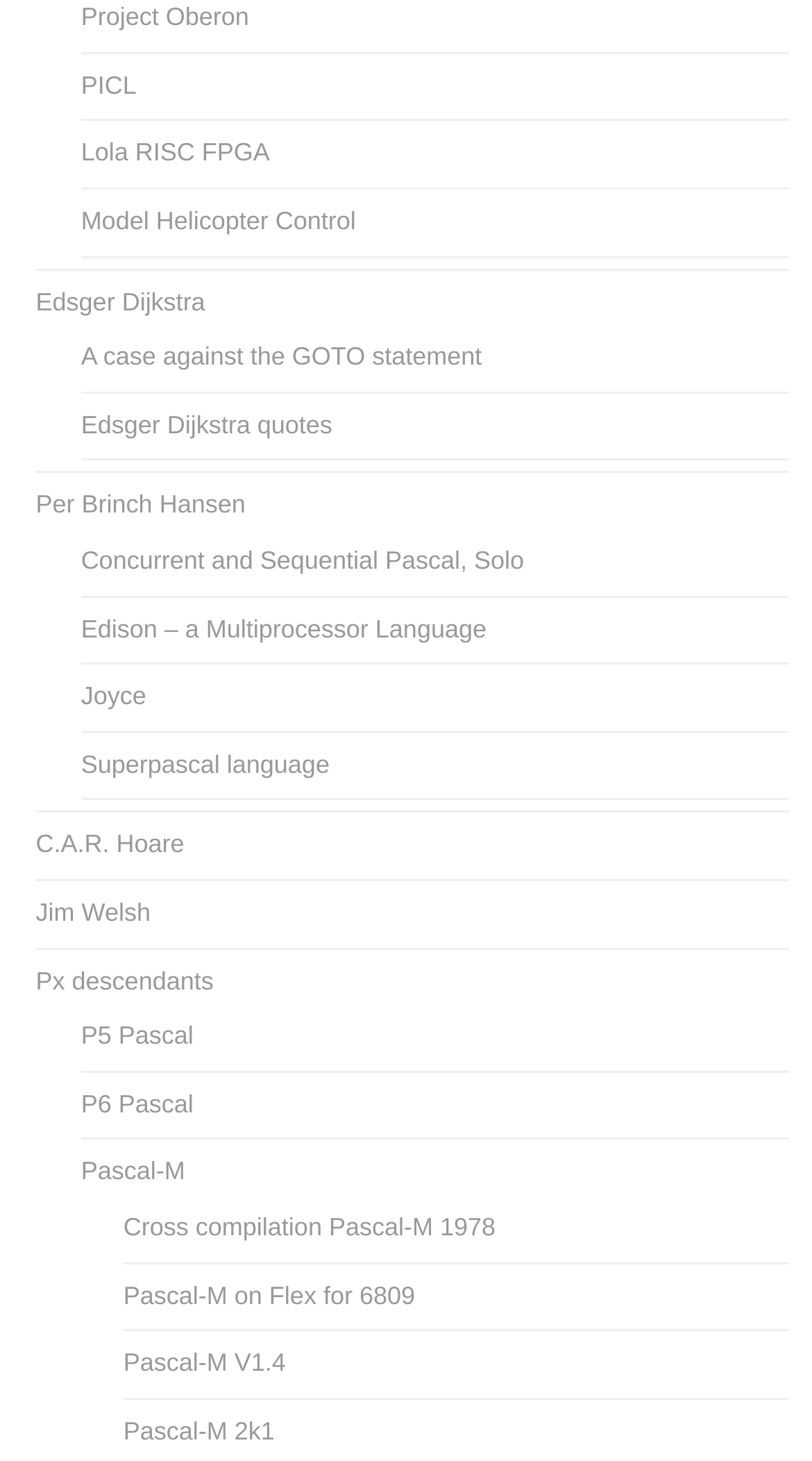Locate the bounding box coordinates of the element to click to perform the following action: 'Learn about Concurrent and Sequential Pascal'. The coordinates should be given as four float values between 0 and 1, in the form of [left, top, right, bottom].

[0.1, 0.374, 0.645, 0.394]